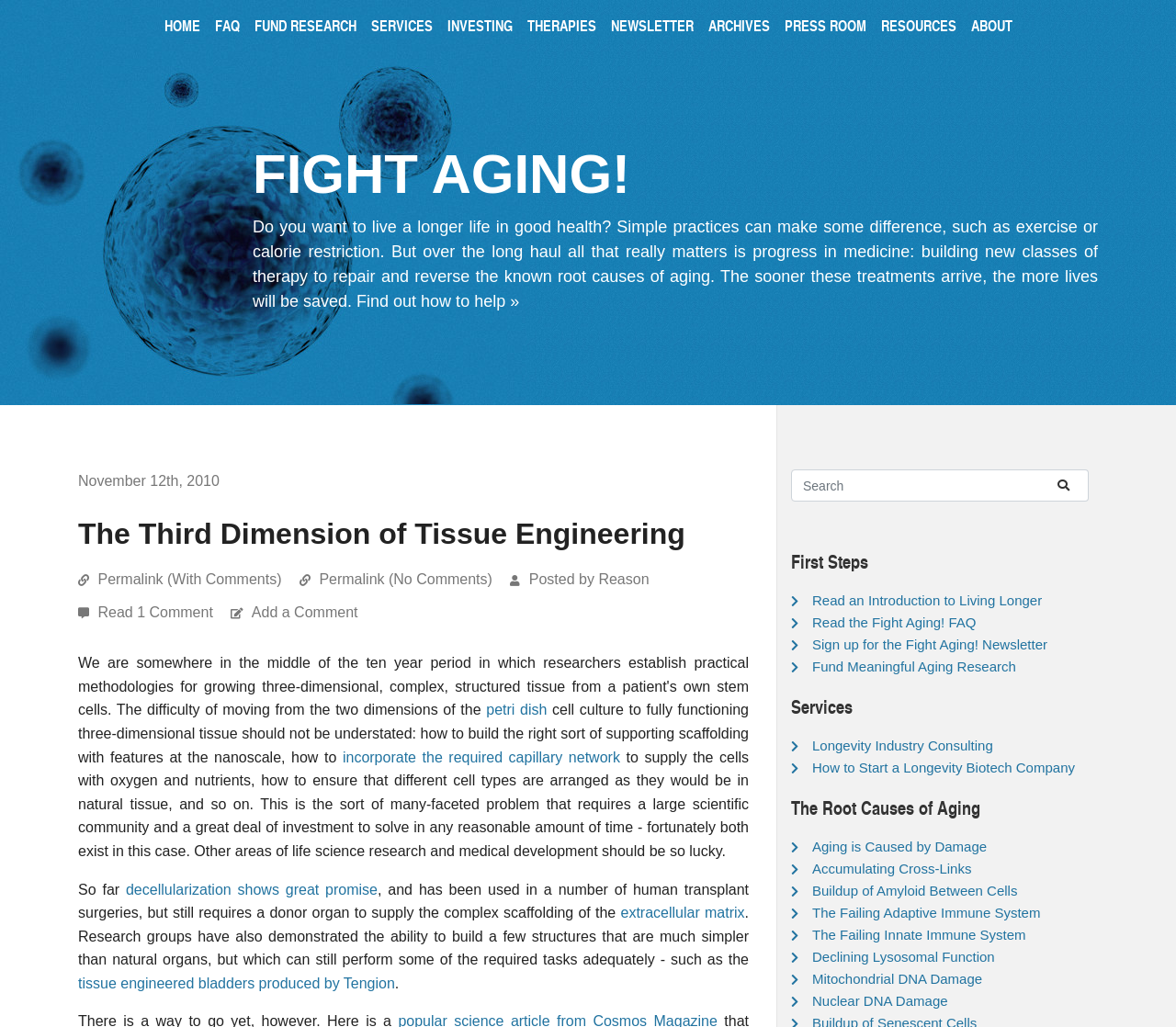Please provide the bounding box coordinates in the format (top-left x, top-left y, bottom-right x, bottom-right y). Remember, all values are floating point numbers between 0 and 1. What is the bounding box coordinate of the region described as: Archives

[0.596, 0.007, 0.661, 0.056]